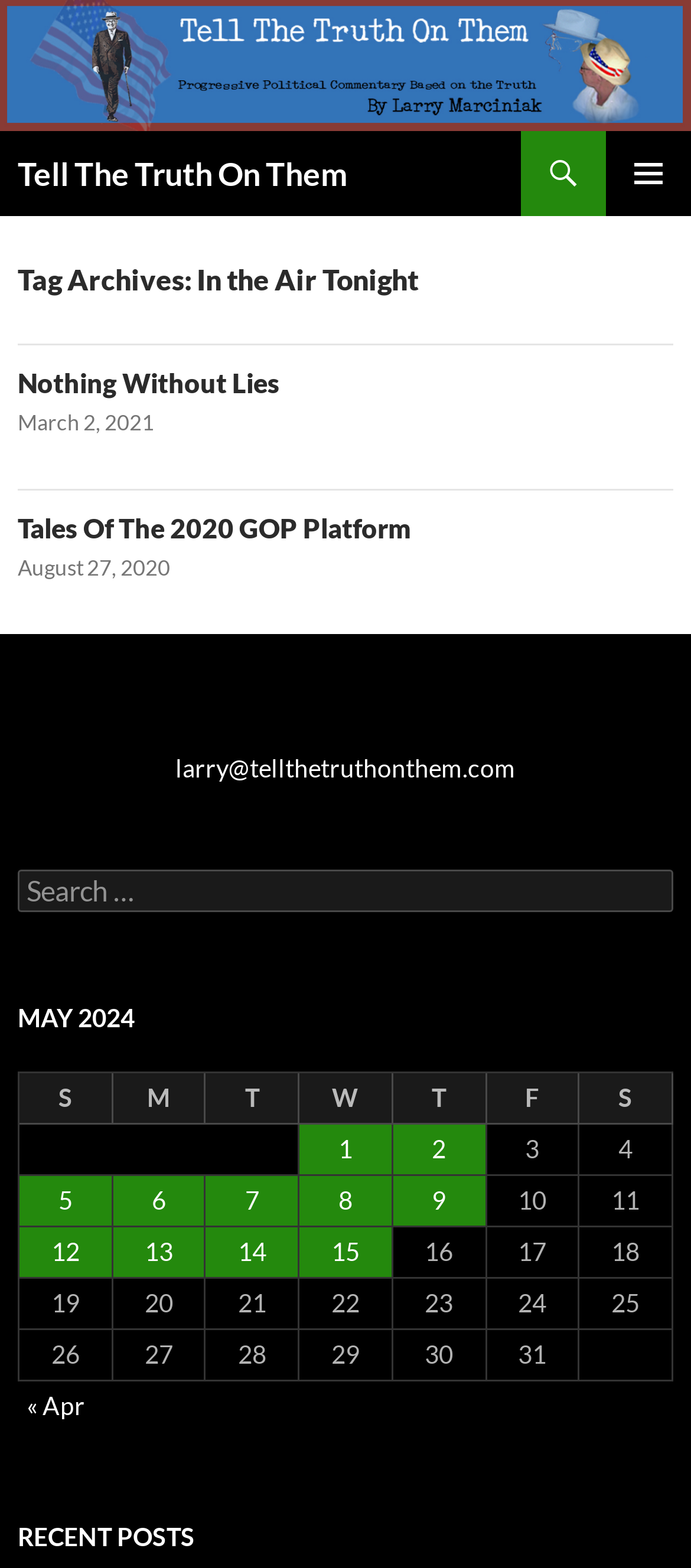Locate the coordinates of the bounding box for the clickable region that fulfills this instruction: "Read article 'Nothing Without Lies'".

[0.026, 0.234, 0.405, 0.254]